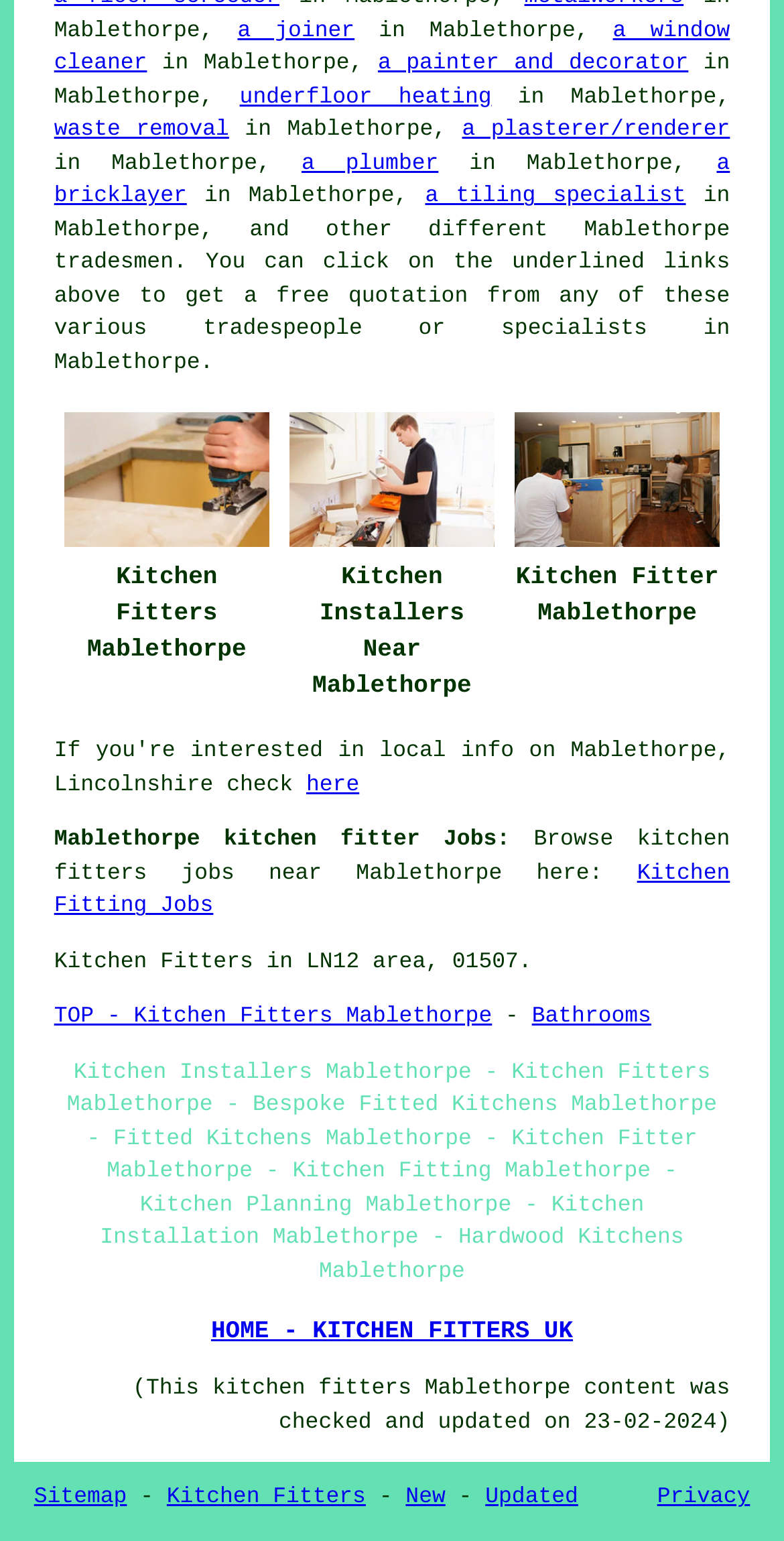Provide a single word or phrase answer to the question: 
What type of jobs are listed on the webpage?

Kitchen fitters jobs